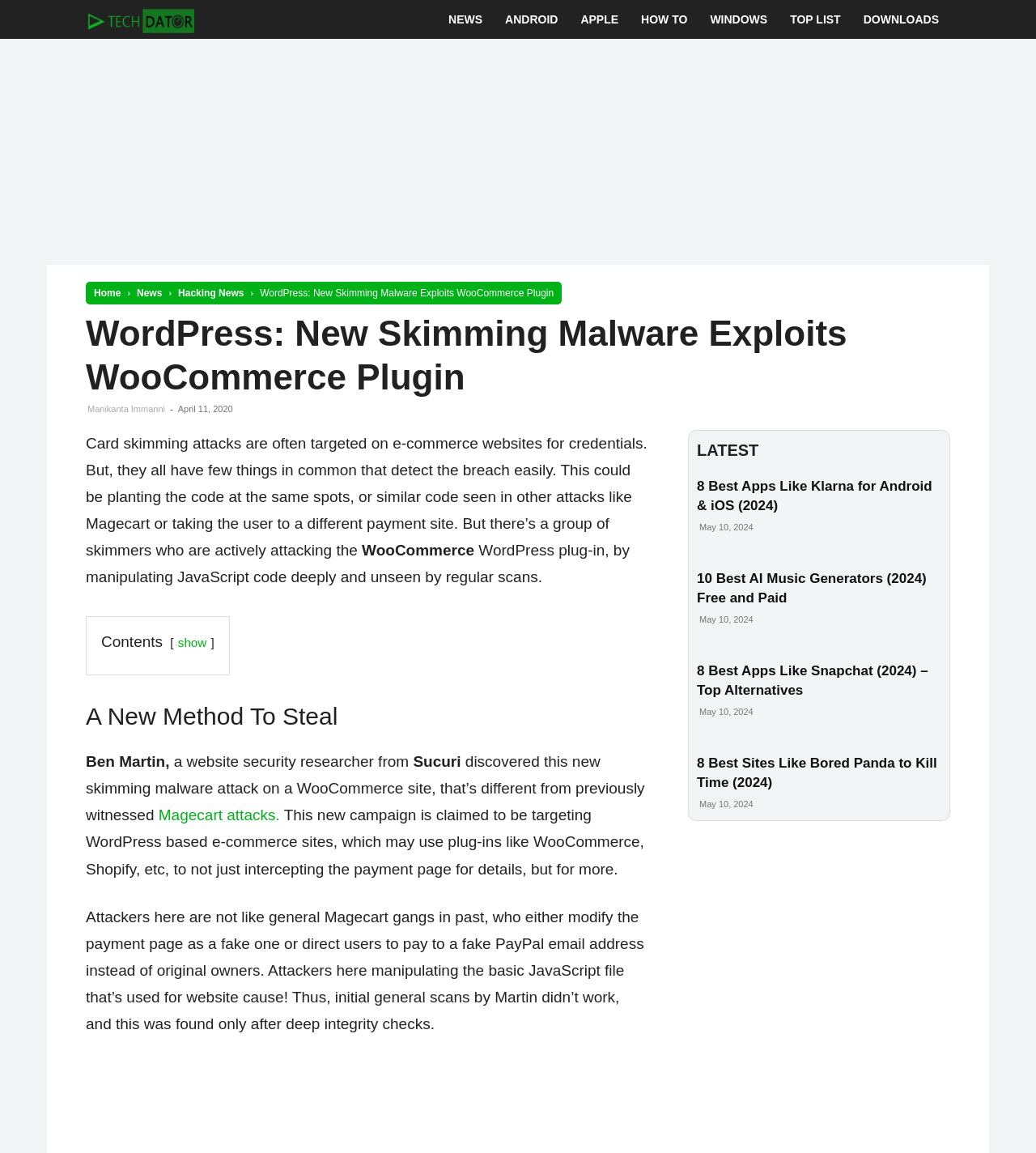Identify the bounding box coordinates for the region of the element that should be clicked to carry out the instruction: "Click on DOWNLOADS". The bounding box coordinates should be four float numbers between 0 and 1, i.e., [left, top, right, bottom].

[0.822, 0.0, 0.917, 0.034]